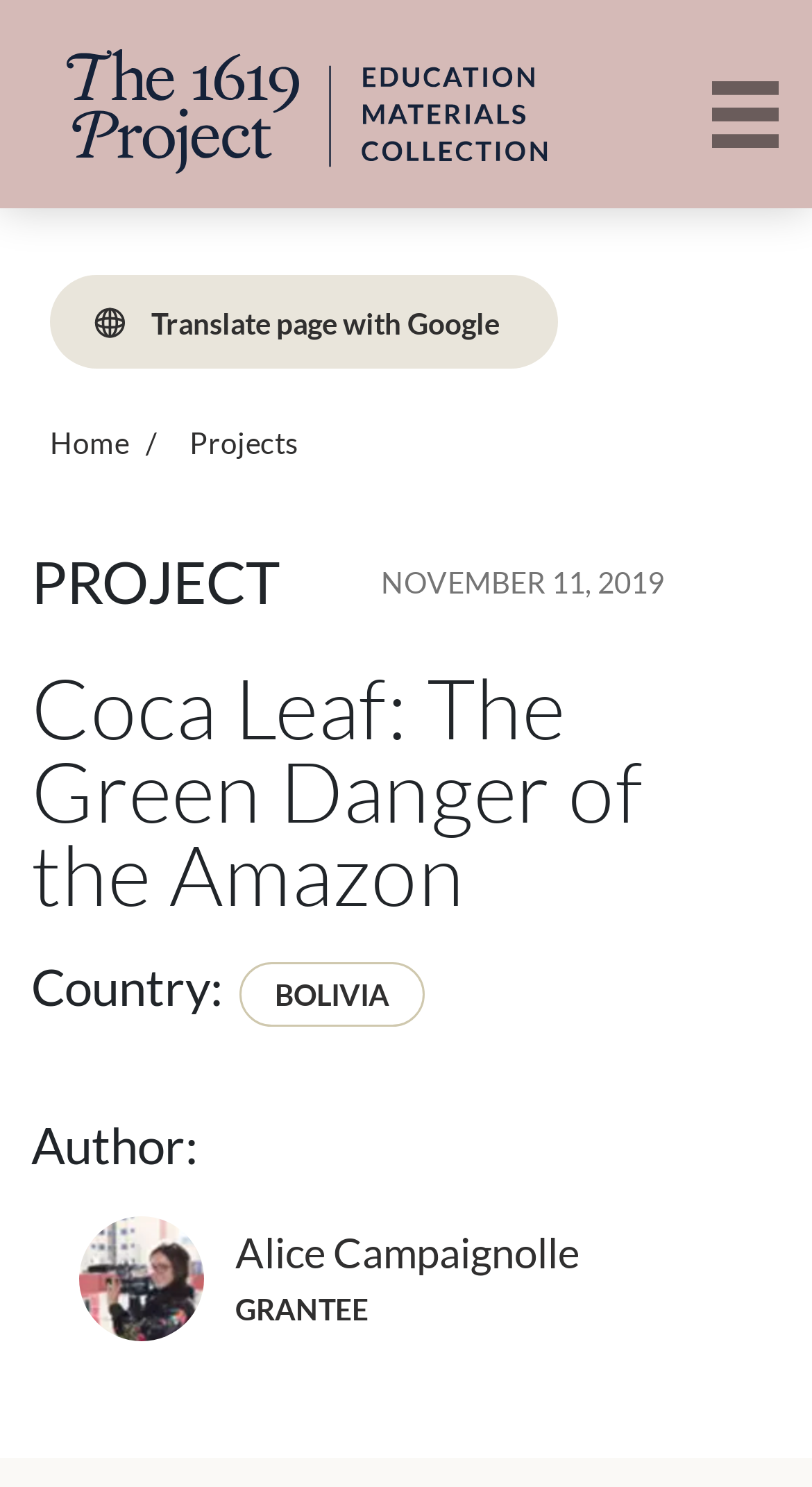Please extract the primary headline from the webpage.

Coca Leaf: The Green Danger of the Amazon